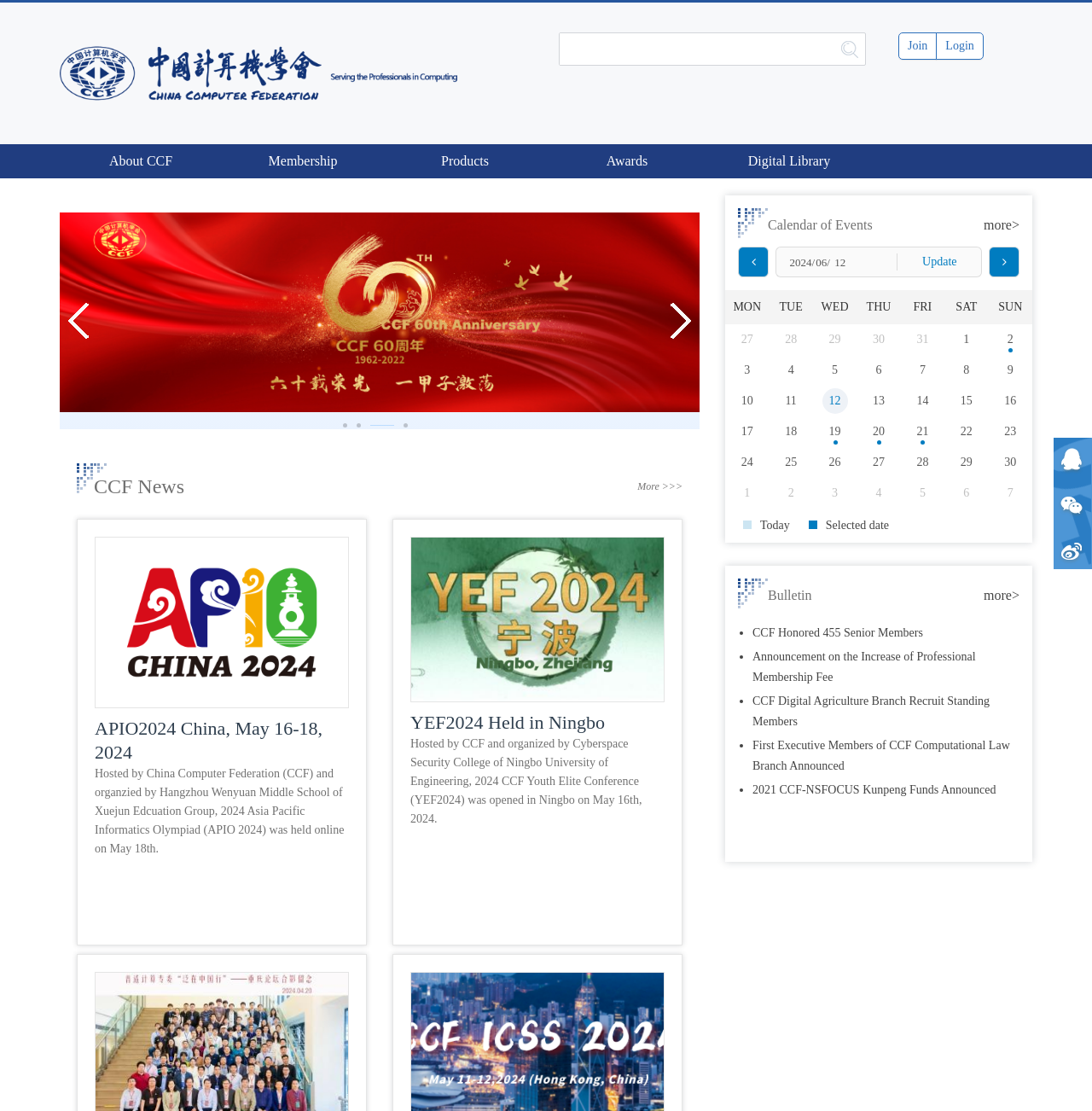Please find the bounding box for the UI element described by: "More >>>".

[0.584, 0.417, 0.625, 0.46]